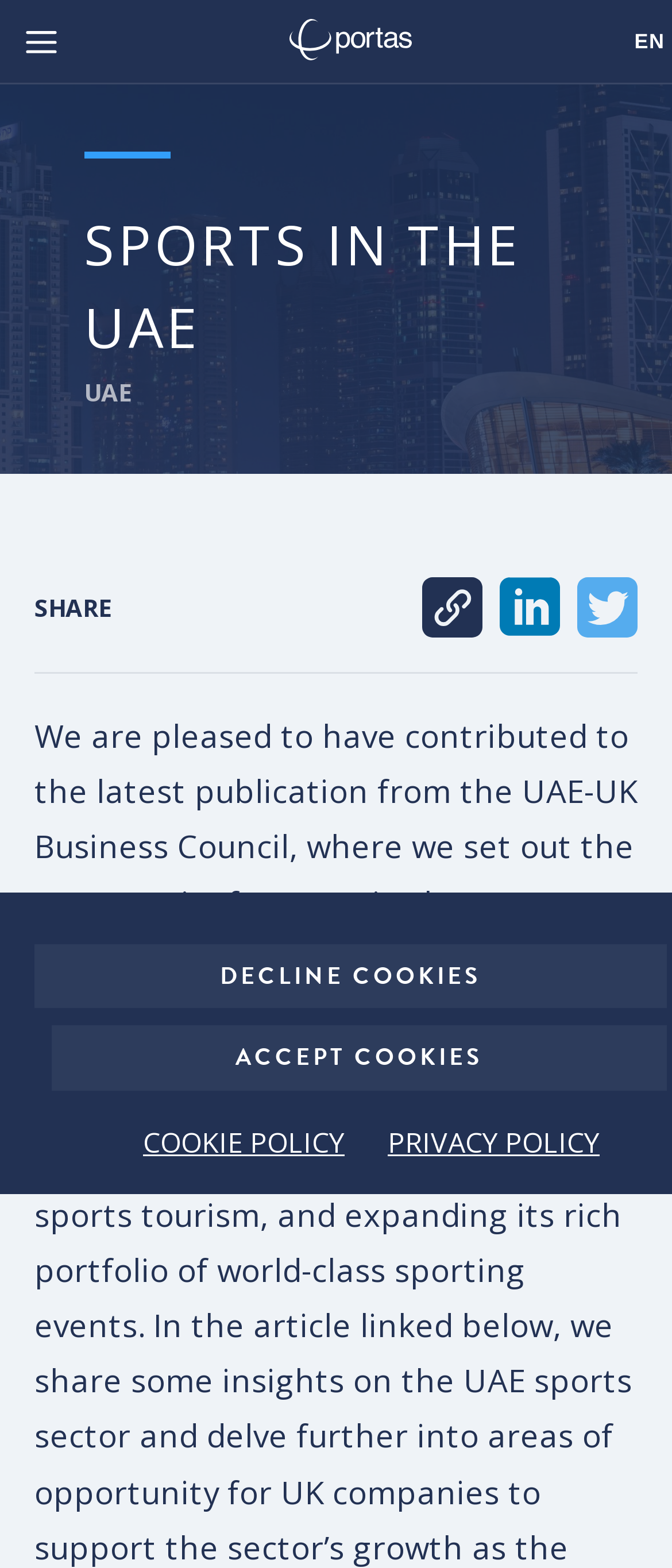Identify the bounding box coordinates of the element to click to follow this instruction: 'View the UAE page'. Ensure the coordinates are four float values between 0 and 1, provided as [left, top, right, bottom].

[0.125, 0.243, 0.197, 0.258]